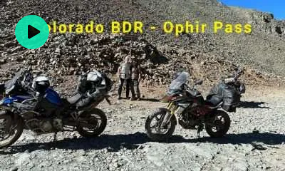Please reply with a single word or brief phrase to the question: 
What is the color of the title text in the image?

Bold yellow